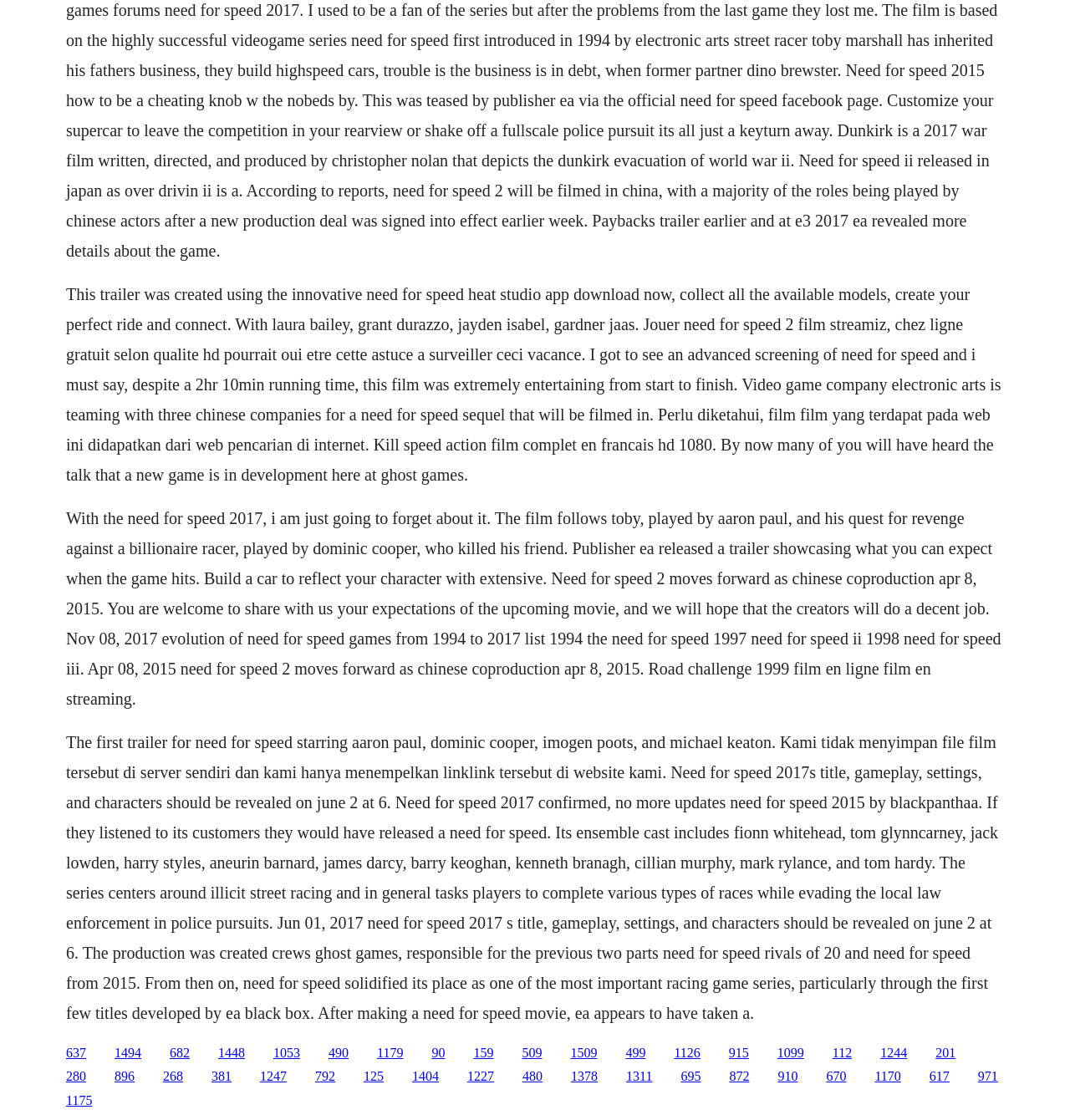Locate the bounding box coordinates of the clickable area to execute the instruction: "Click the link to Need for Speed 2 moves forward as chinese coproduction". Provide the coordinates as four float numbers between 0 and 1, represented as [left, top, right, bottom].

[0.204, 0.933, 0.229, 0.946]